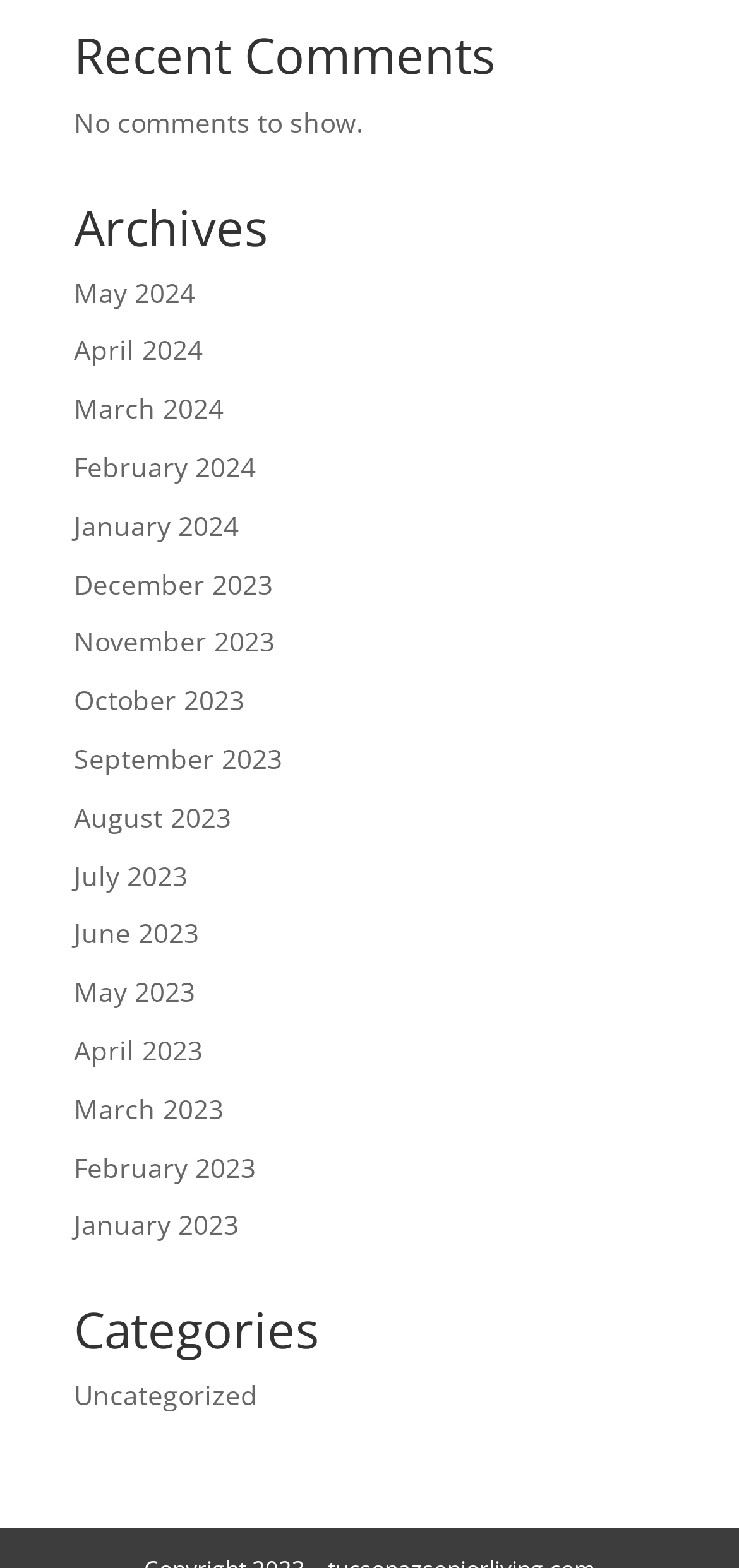Please identify the bounding box coordinates of the element I need to click to follow this instruction: "view uncategorized posts".

[0.1, 0.878, 0.349, 0.901]